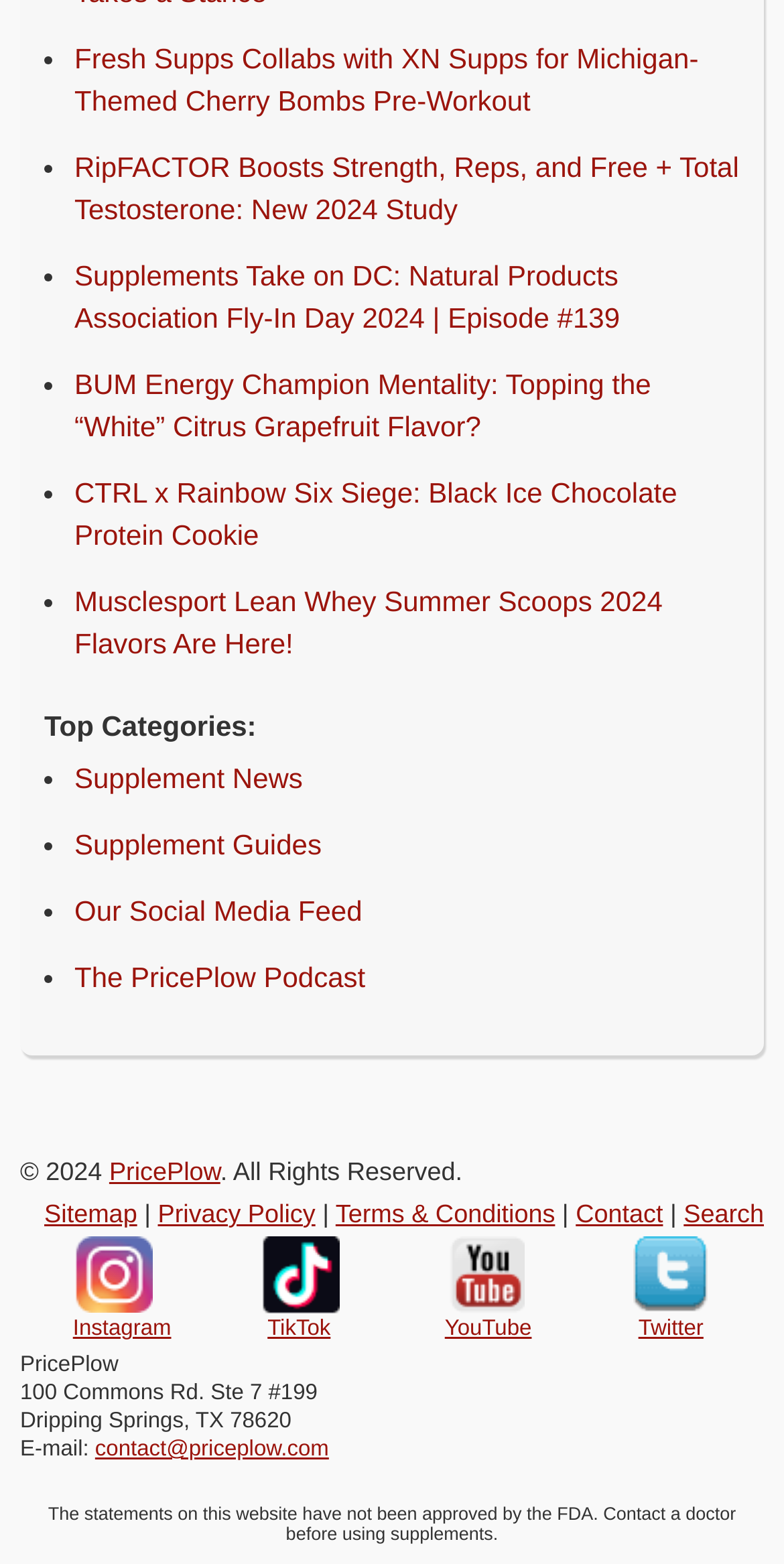Reply to the question with a brief word or phrase: What is the address of PricePlow?

100 Commons Rd. Ste 7 #199, Dripping Springs, TX 78620